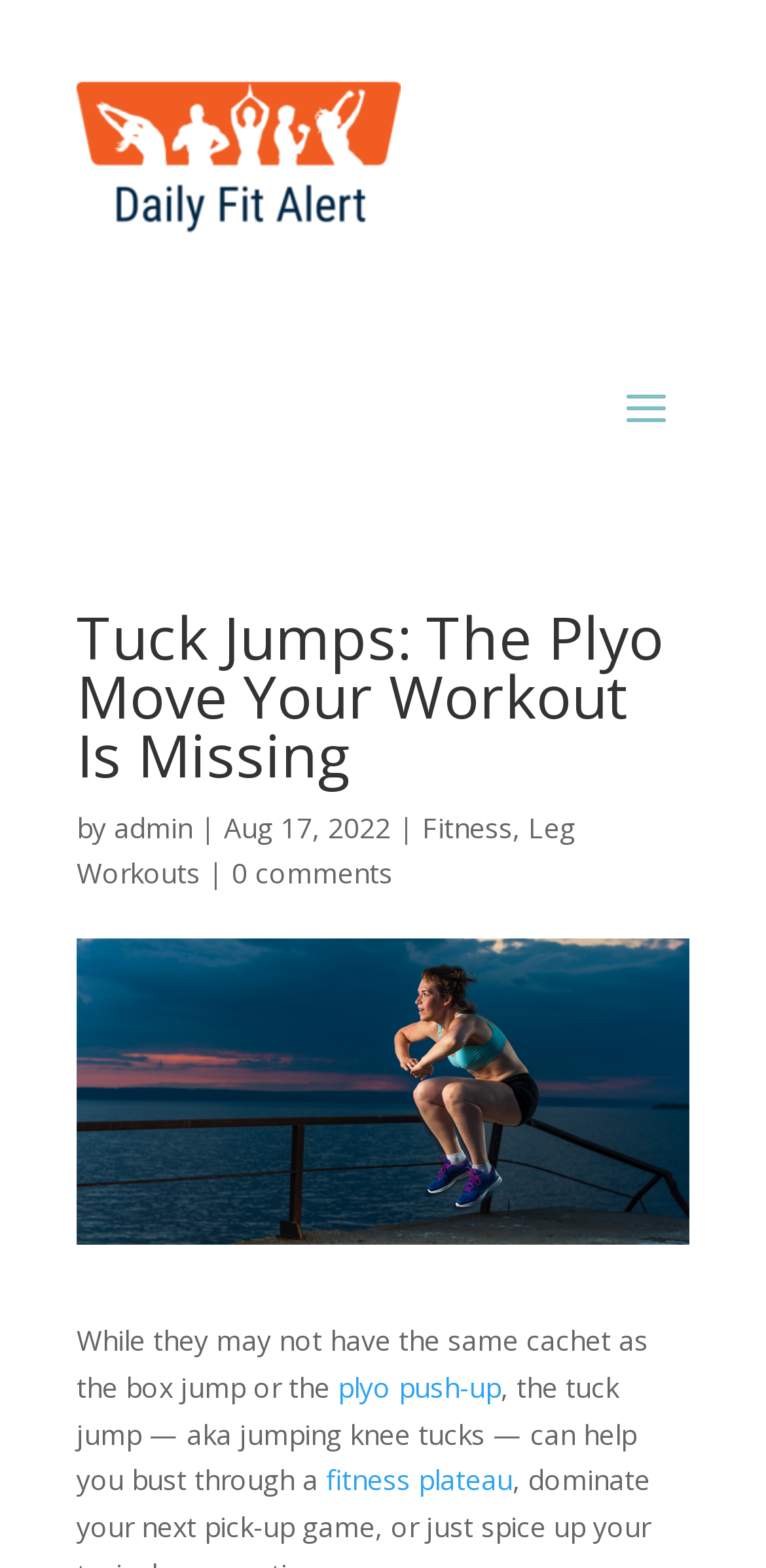Identify the webpage's primary heading and generate its text.

Tuck Jumps: The Plyo Move Your Workout Is Missing